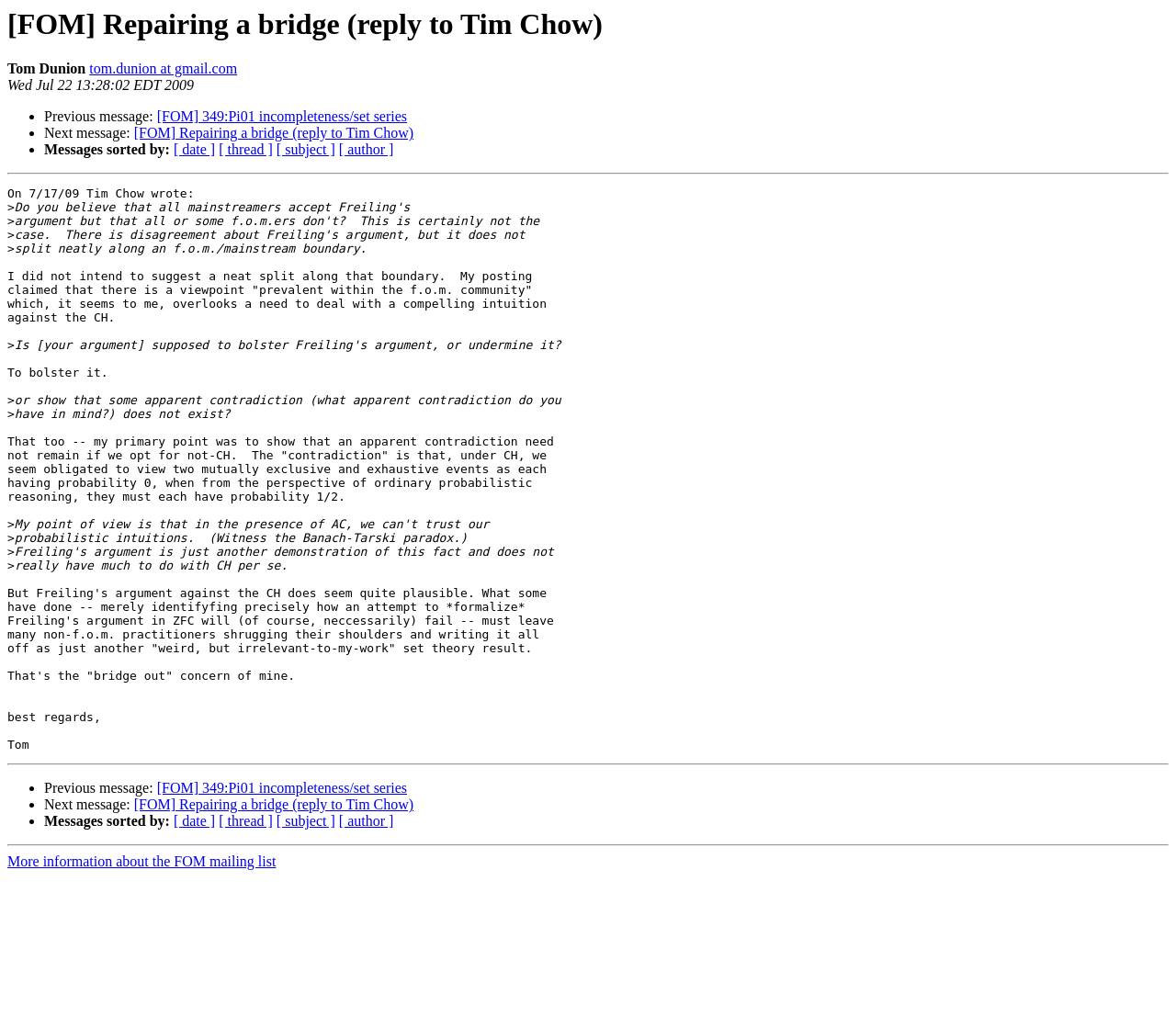Respond to the question with just a single word or phrase: 
How many links are there in the 'Messages sorted by' section?

4